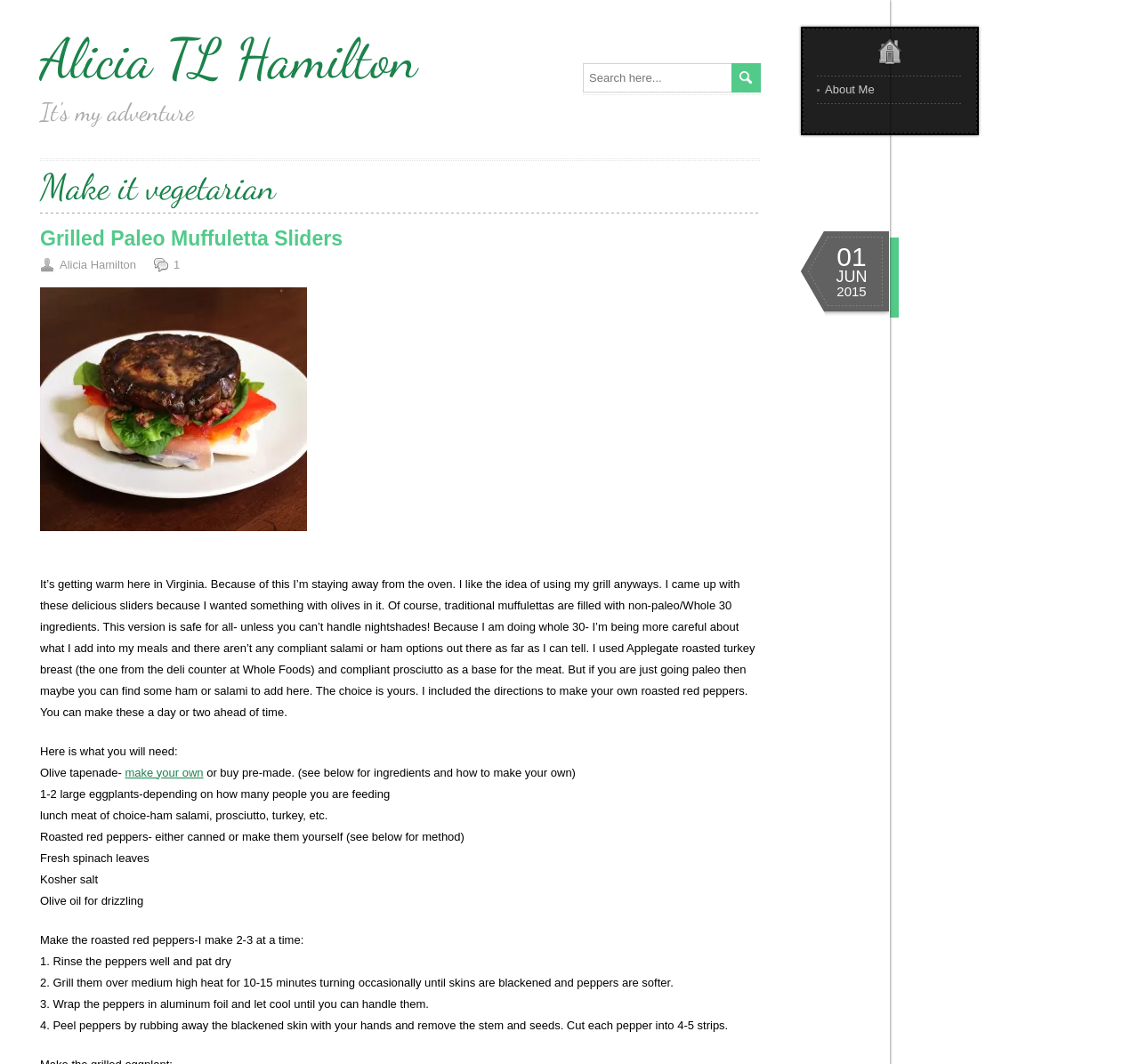What is the author of this blog?
Refer to the image and respond with a one-word or short-phrase answer.

Alicia TL Hamilton